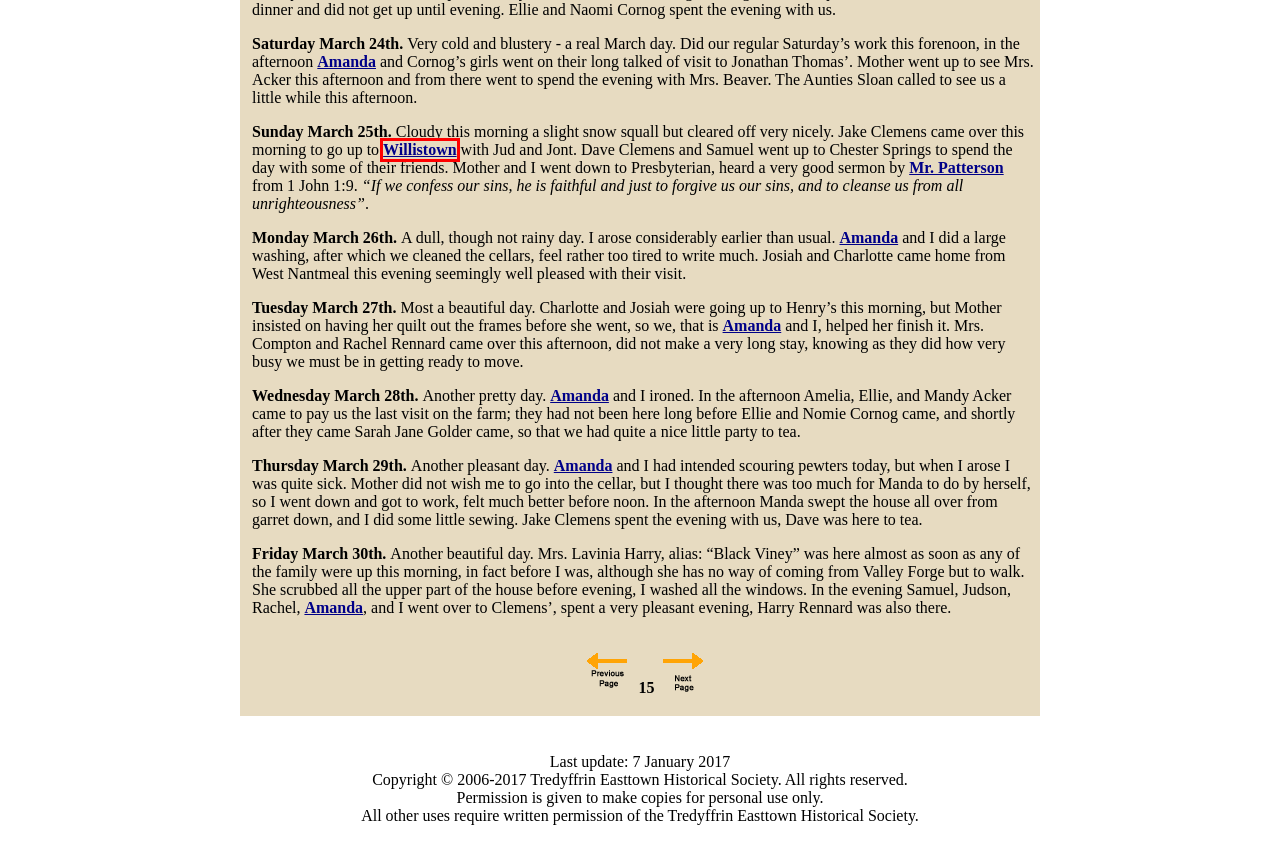Analyze the screenshot of a webpage featuring a red rectangle around an element. Pick the description that best fits the new webpage after interacting with the element inside the red bounding box. Here are the candidates:
A. Tredyffrin Easttown Historical Society
B. TEHS - News
C. TEHS - Membership
D. TEHS - Then and Now
E. TEHS - Quarterly Archives
F. TEHS - Contact Us
G. TEHS - Links
H. TEHS - About Us

E